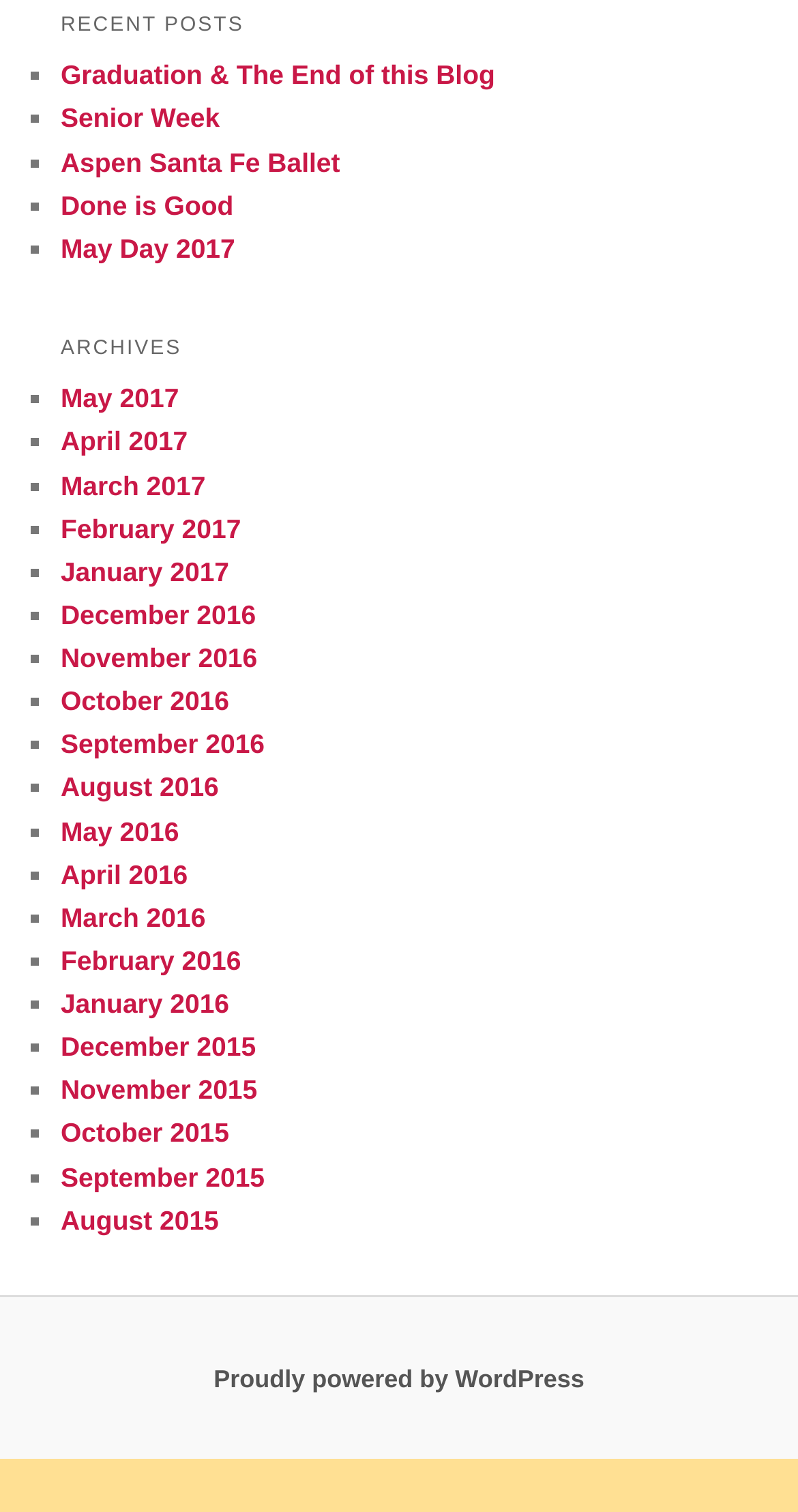Find the bounding box coordinates for the area you need to click to carry out the instruction: "view recent posts". The coordinates should be four float numbers between 0 and 1, indicated as [left, top, right, bottom].

[0.076, 0.0, 0.924, 0.036]